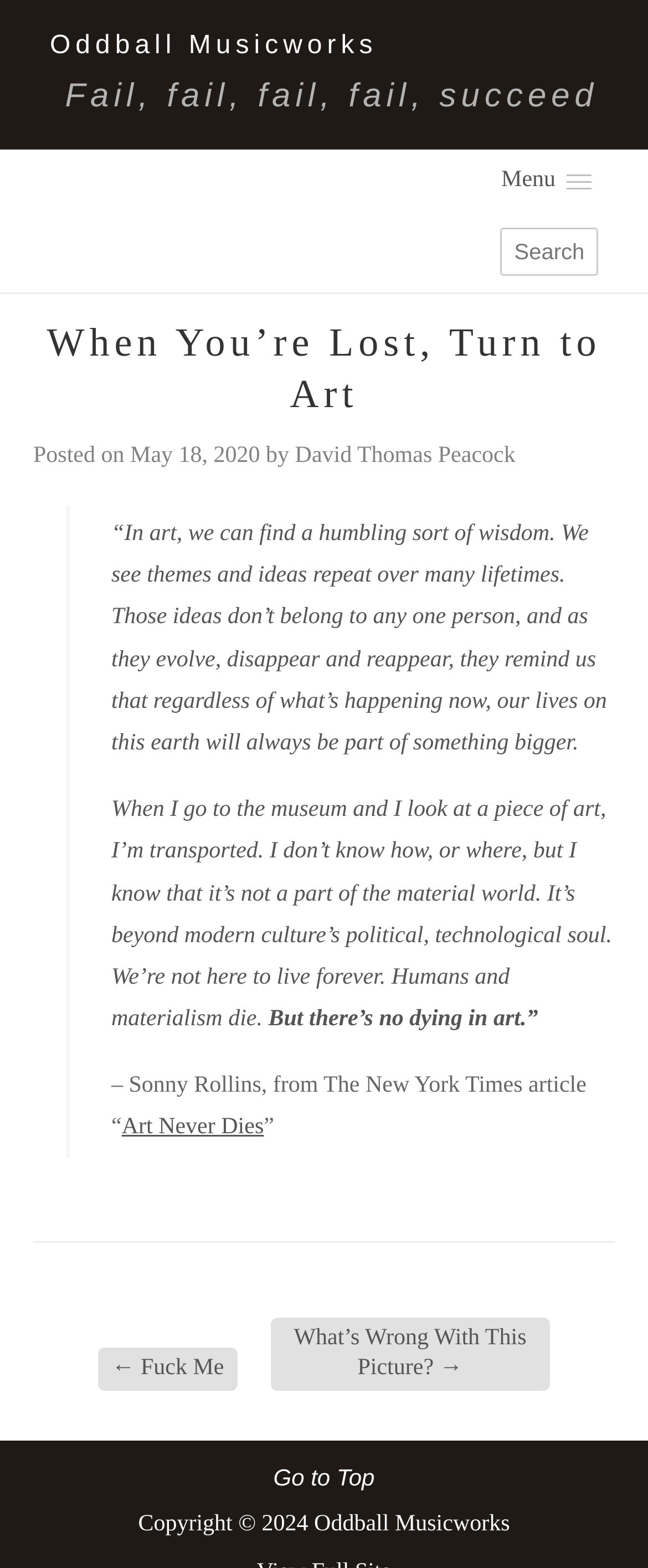Locate and generate the text content of the webpage's heading.

When You’re Lost, Turn to Art